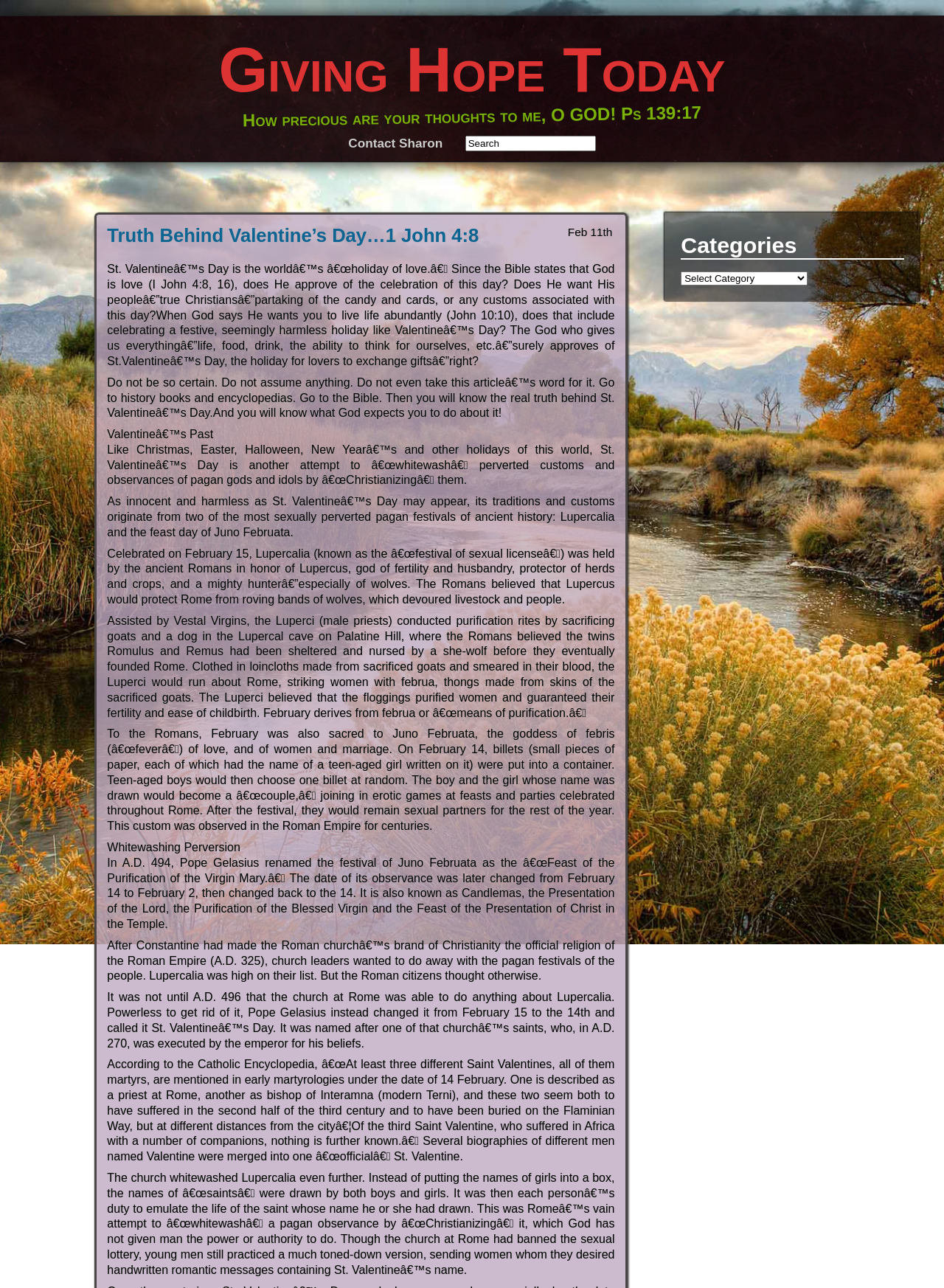Determine the bounding box for the UI element as described: "Contact Sharon". The coordinates should be represented as four float numbers between 0 and 1, formatted as [left, top, right, bottom].

[0.369, 0.105, 0.469, 0.117]